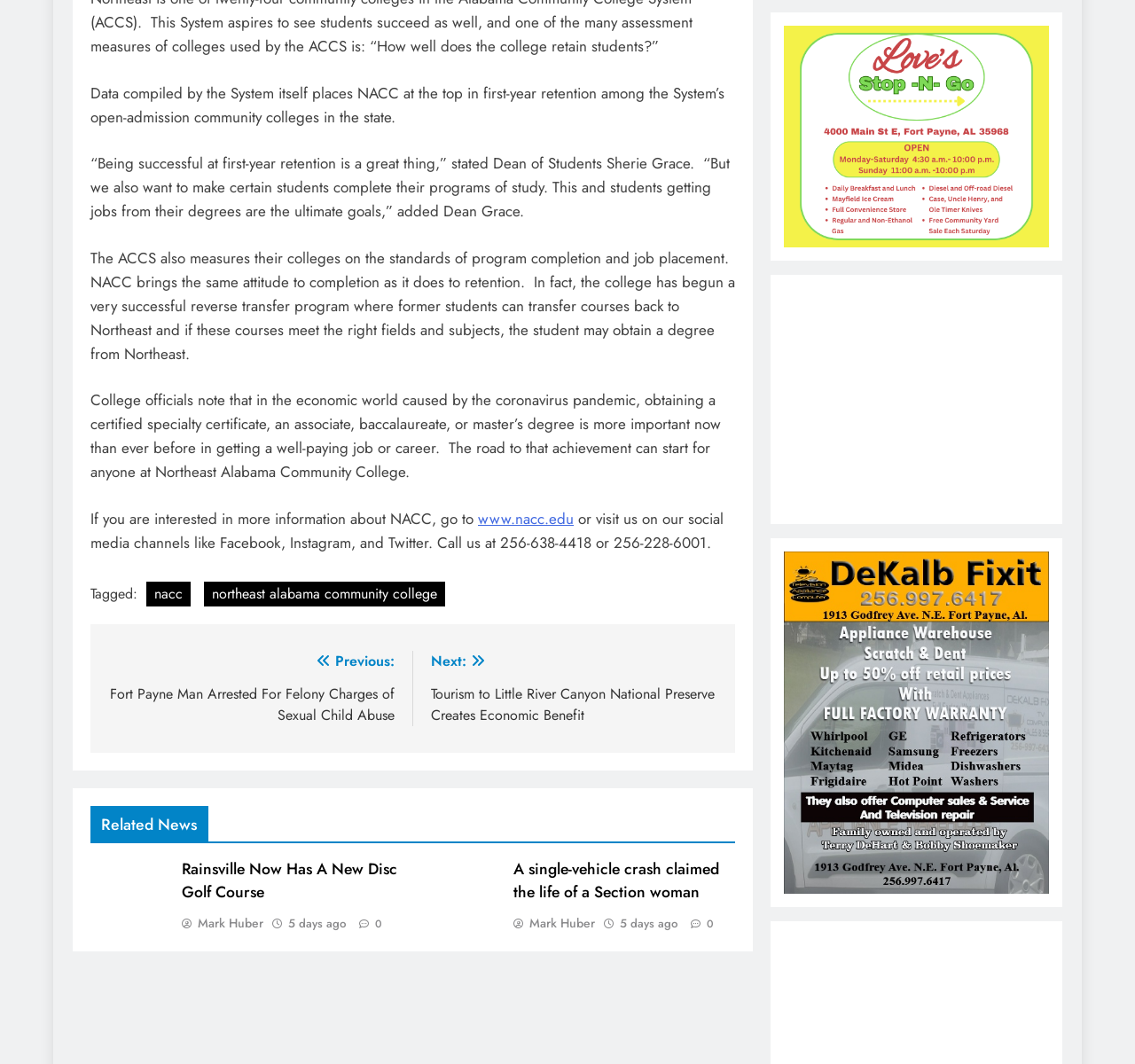What is NACC's ranking in first-year retention?
Please give a detailed and thorough answer to the question, covering all relevant points.

According to the text, 'Data compiled by the System itself places NACC at the top in first-year retention among the System’s open-admission community colleges in the state.' This indicates that NACC is ranked first in first-year retention.